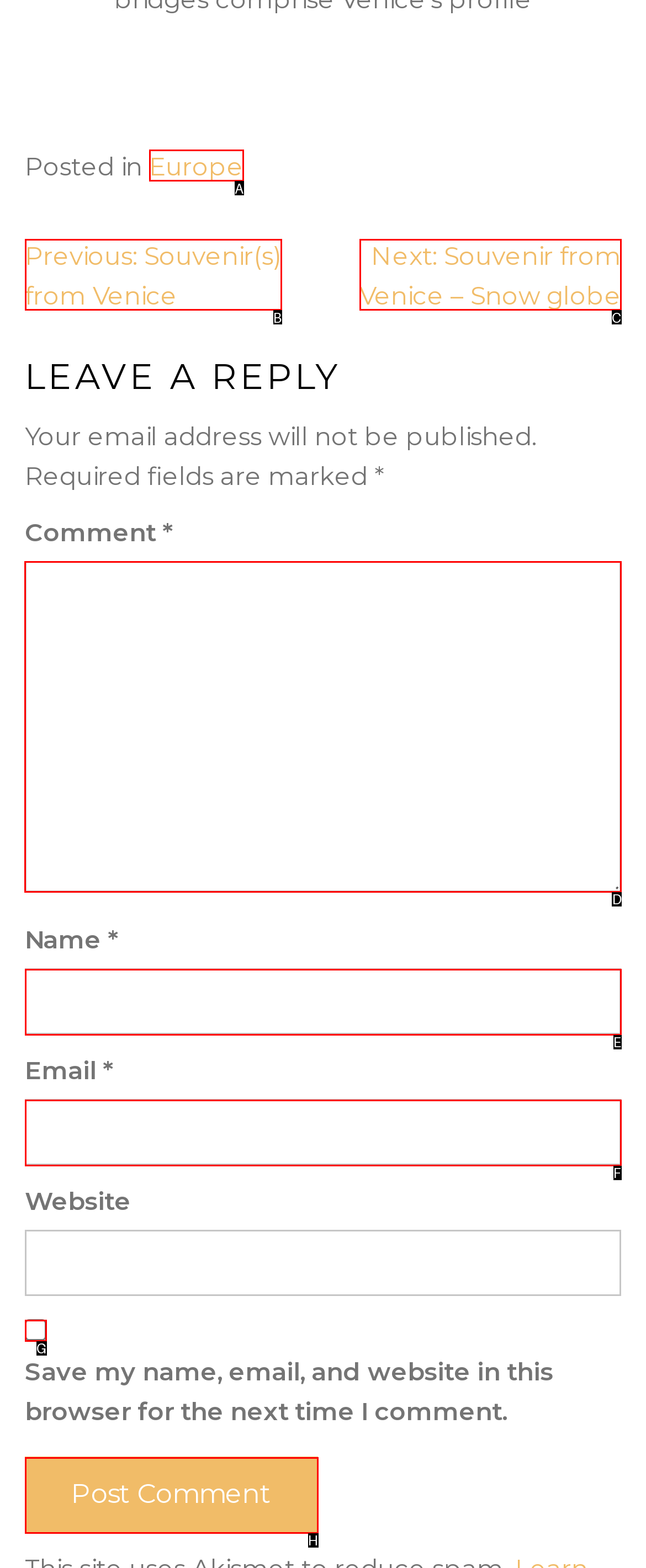Tell me which letter corresponds to the UI element that will allow you to Send a message. Answer with the letter directly.

None